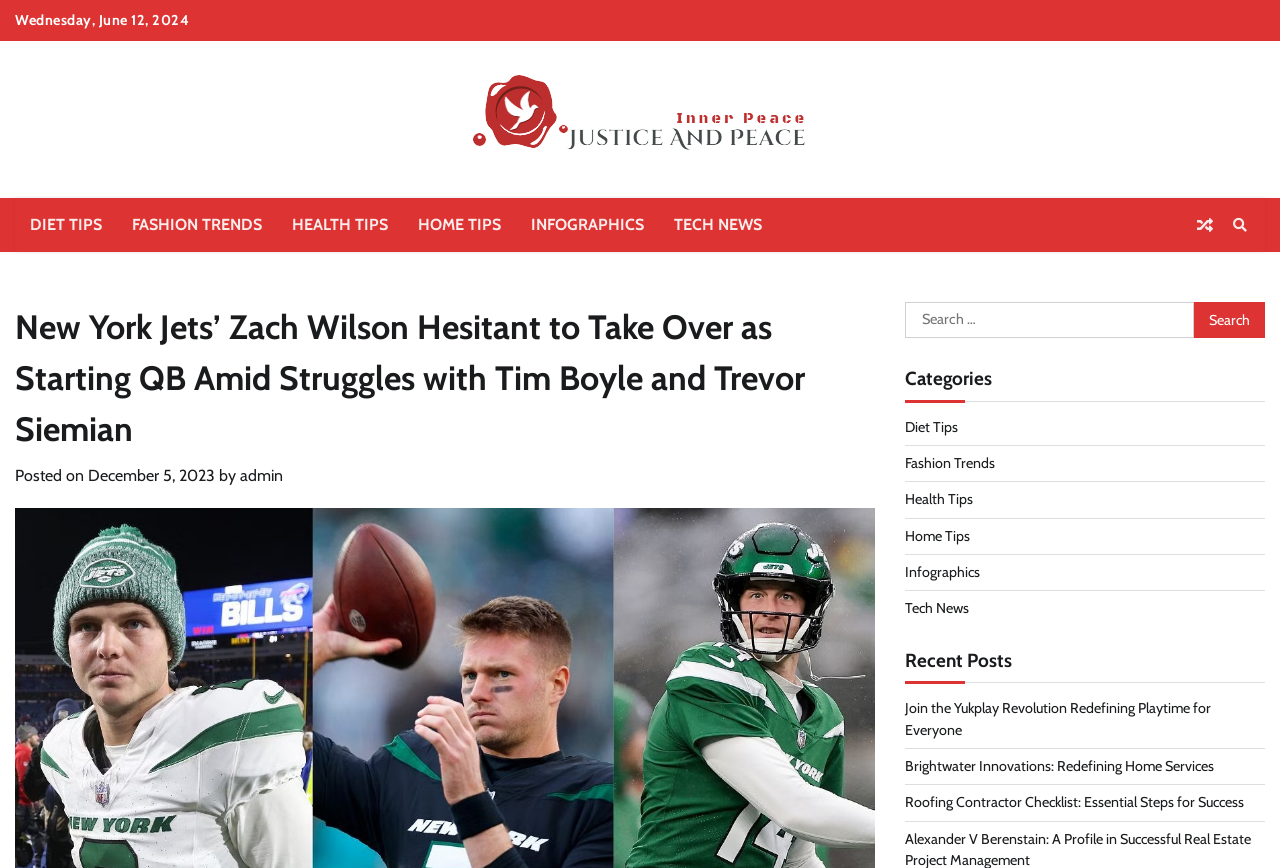Give a concise answer using only one word or phrase for this question:
How many recent posts are displayed on the webpage?

3